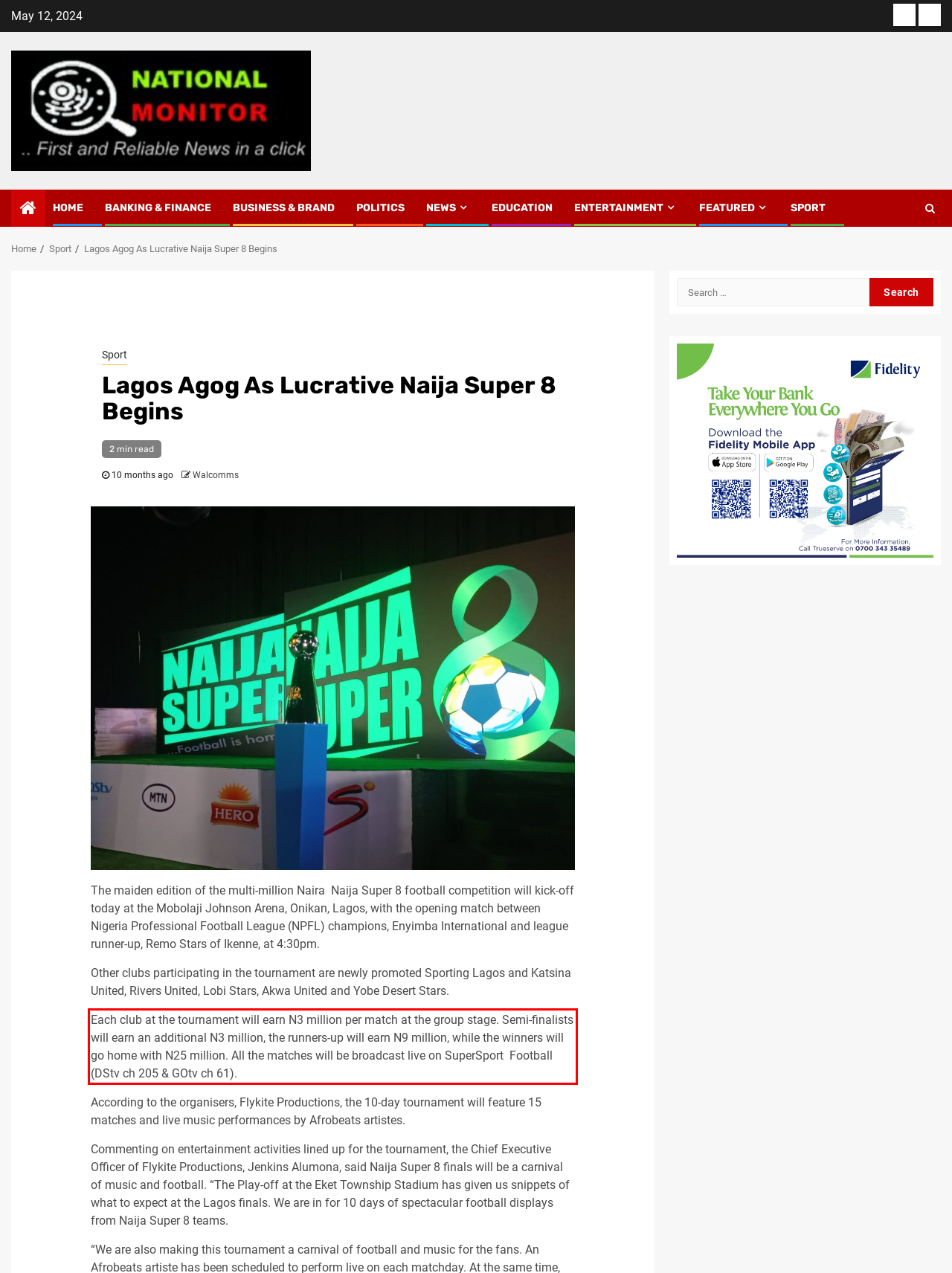Please extract the text content from the UI element enclosed by the red rectangle in the screenshot.

Each club at the tournament will earn N3 million per match at the group stage. Semi-finalists will earn an additional N3 million, the runners-up will earn N9 million, while the winners will go home with N25 million. All the matches will be broadcast live on SuperSport Football (DStv ch 205 & GOtv ch 61).